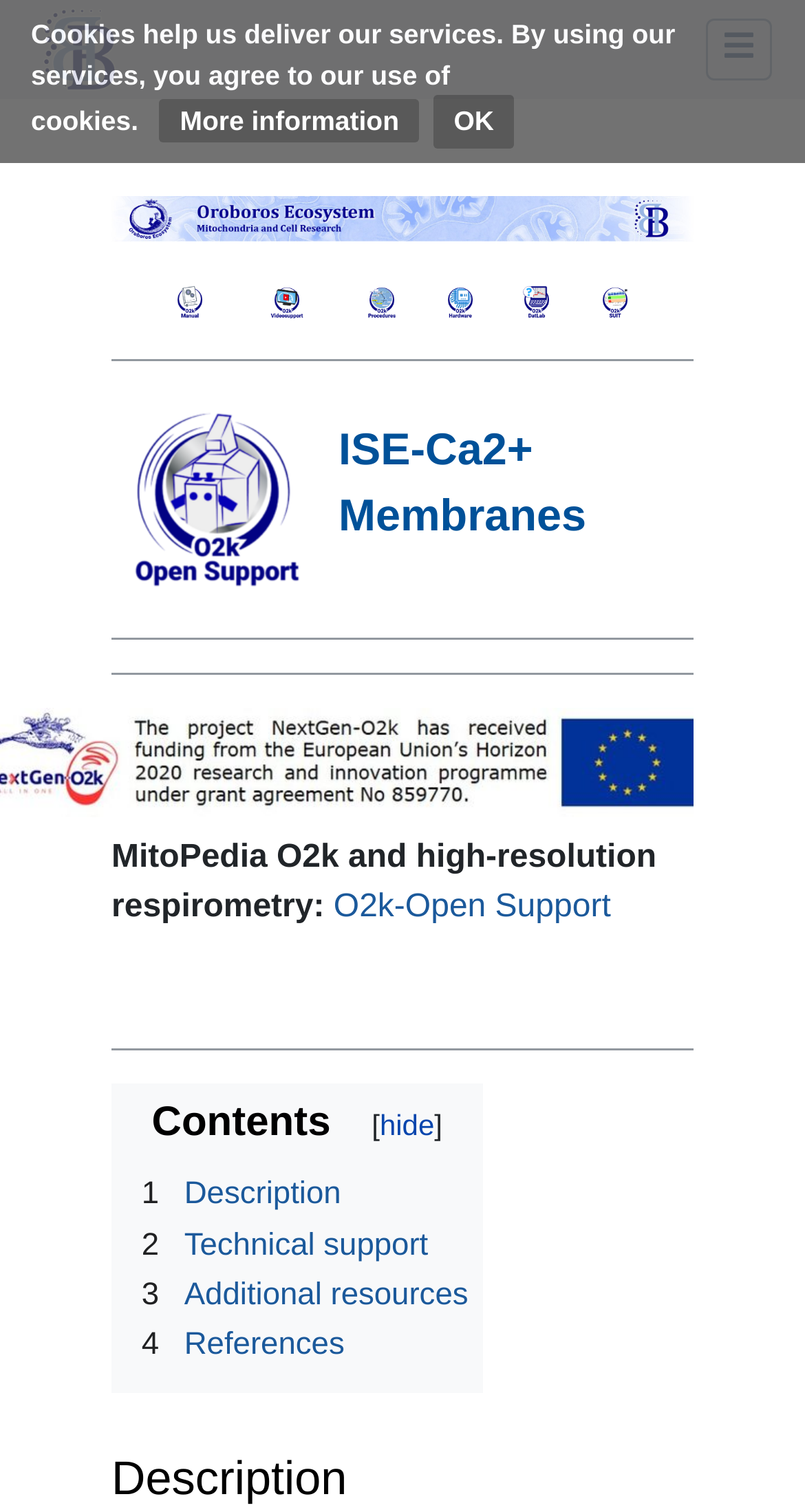How many table cells are there in the LayoutTable?
Provide a thorough and detailed answer to the question.

The LayoutTable is located at y-coordinate 0.261, and it contains 3 table cells, which are 'O2k-Open Support', an empty cell, and 'ISE-Ca2+ Membranes'.